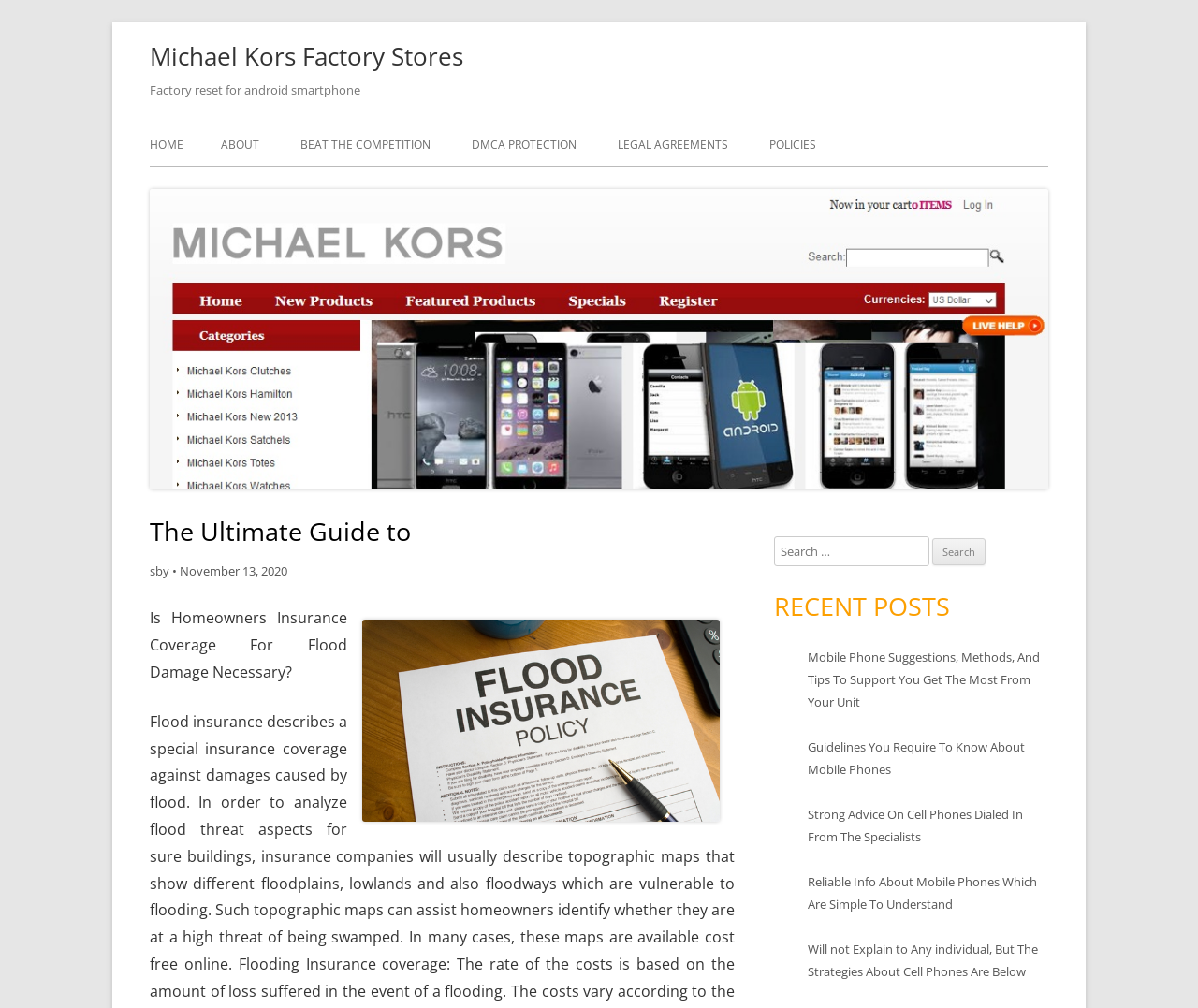Please find and report the primary heading text from the webpage.

Michael Kors Factory Stores